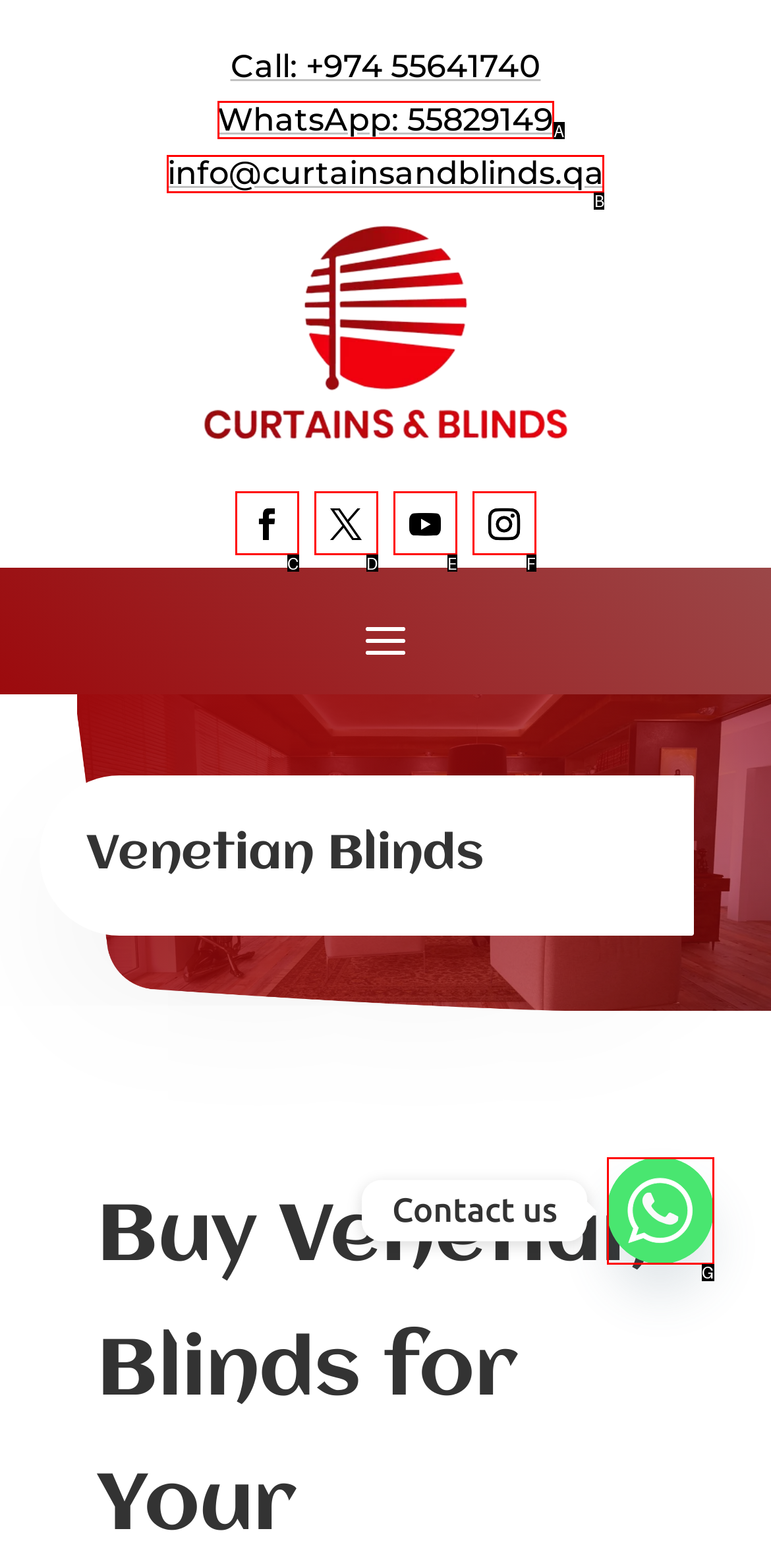Determine the option that best fits the description: WhatsApp: 55829149
Reply with the letter of the correct option directly.

A